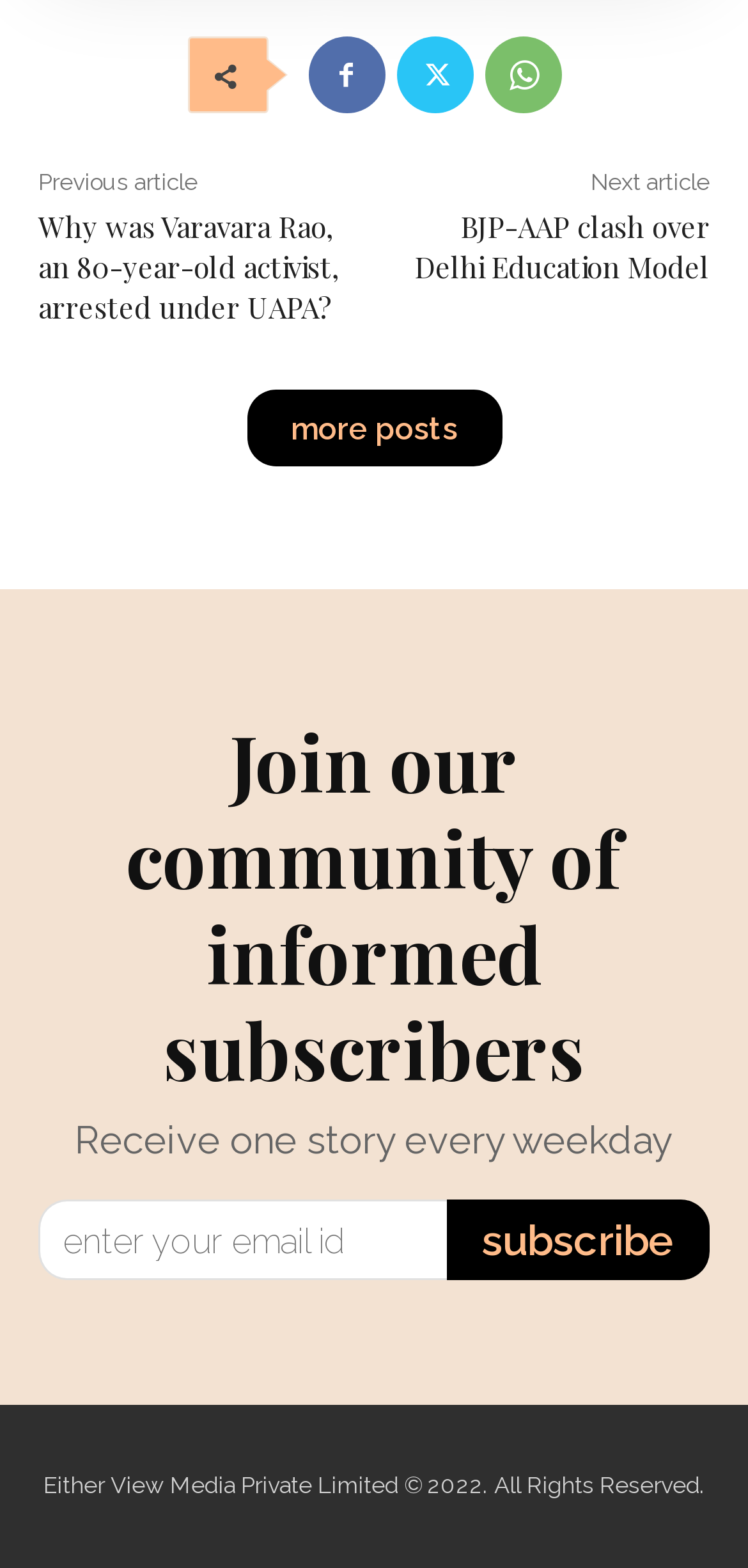Answer the question below in one word or phrase:
How many article links are on the page?

4